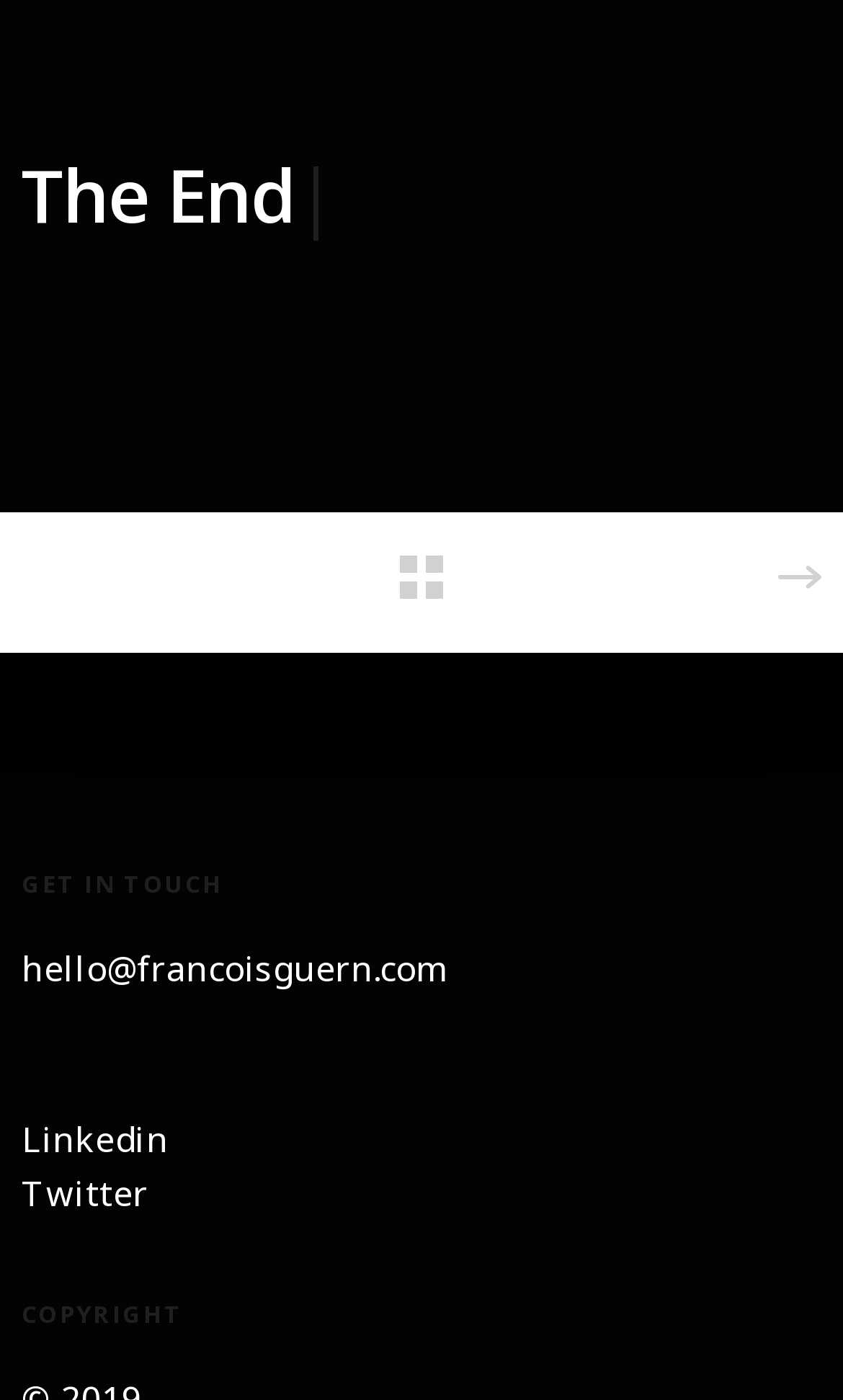Please give a short response to the question using one word or a phrase:
What is the last section on the webpage?

COPYRIGHT